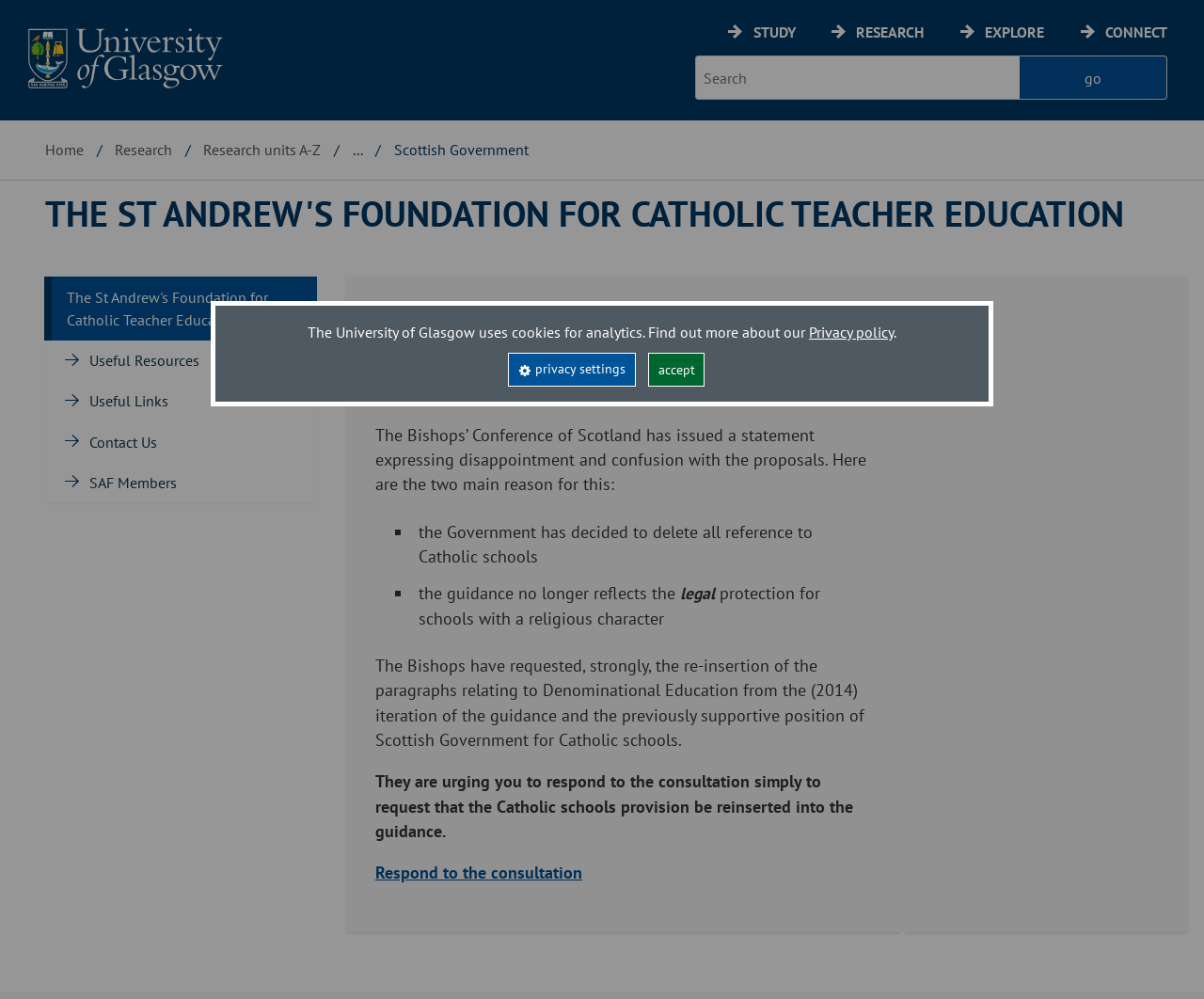Locate the UI element that matches the description Research in the webpage screenshot. Return the bounding box coordinates in the format (top-left x, top-left y, bottom-right x, bottom-right y), with values ranging from 0 to 1.

[0.711, 0.023, 0.768, 0.042]